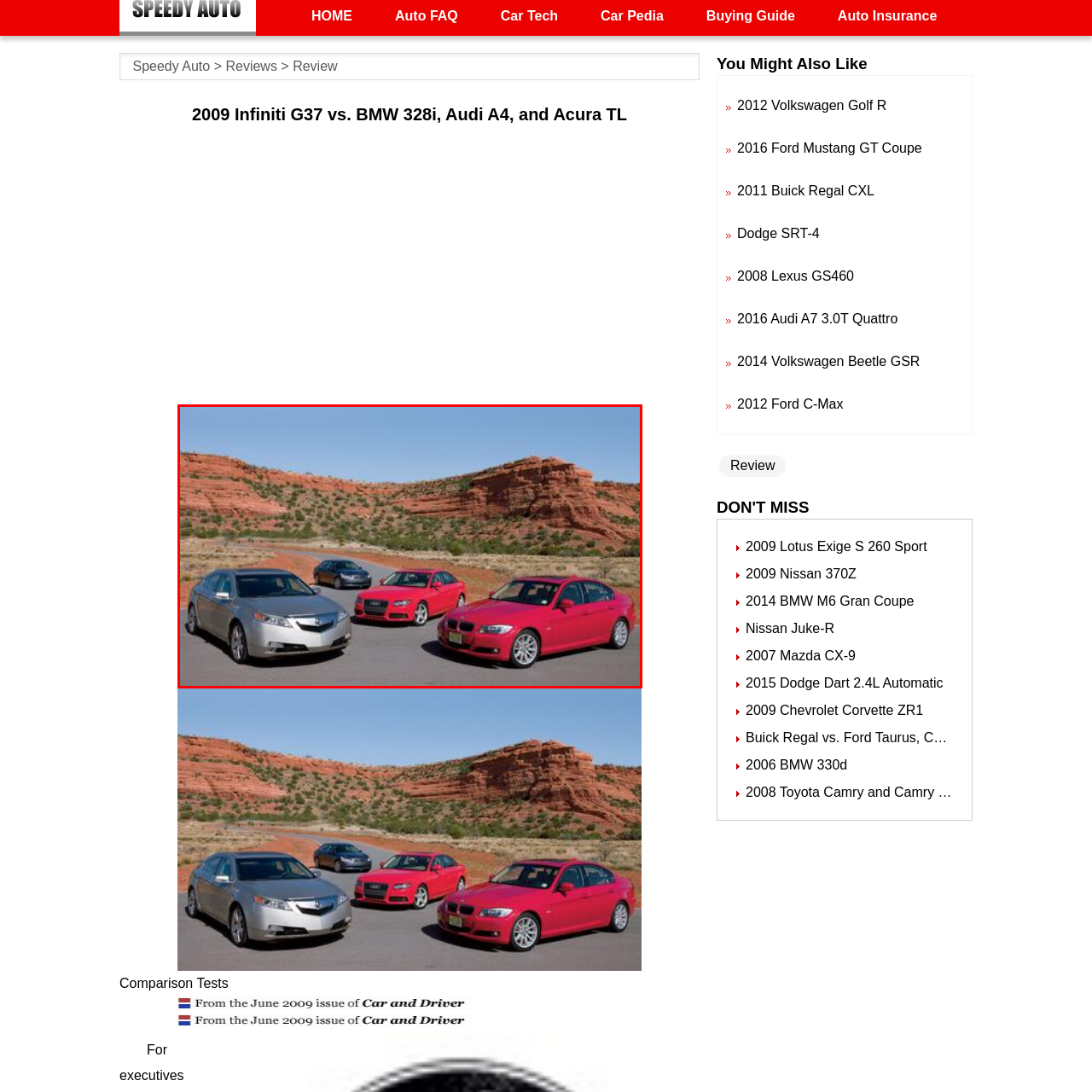Please provide a comprehensive caption for the image highlighted in the red box.

The image features a captivating outdoor scene showcasing four cars positioned against a stunning backdrop of red rock formations. On the left, a silver Acura stands out with its sleek design. Next to it, a vivid red car adds a pop of color, while a dark gray vehicle is positioned slightly further back, blending subtly into the landscape. The lineup is completed by a striking red BMW prominently displayed on the right. The clear blue sky overhead enhances the vibrant colors of the vehicles and the earthy tones of the surrounding terrain, making this an attractive visual for car enthusiasts. This image is part of a comparison test titled "2009 Infiniti G37 vs. BMW 328i, Audi A4, and Acura TL," highlighting the competitive nature of these luxury sedans.